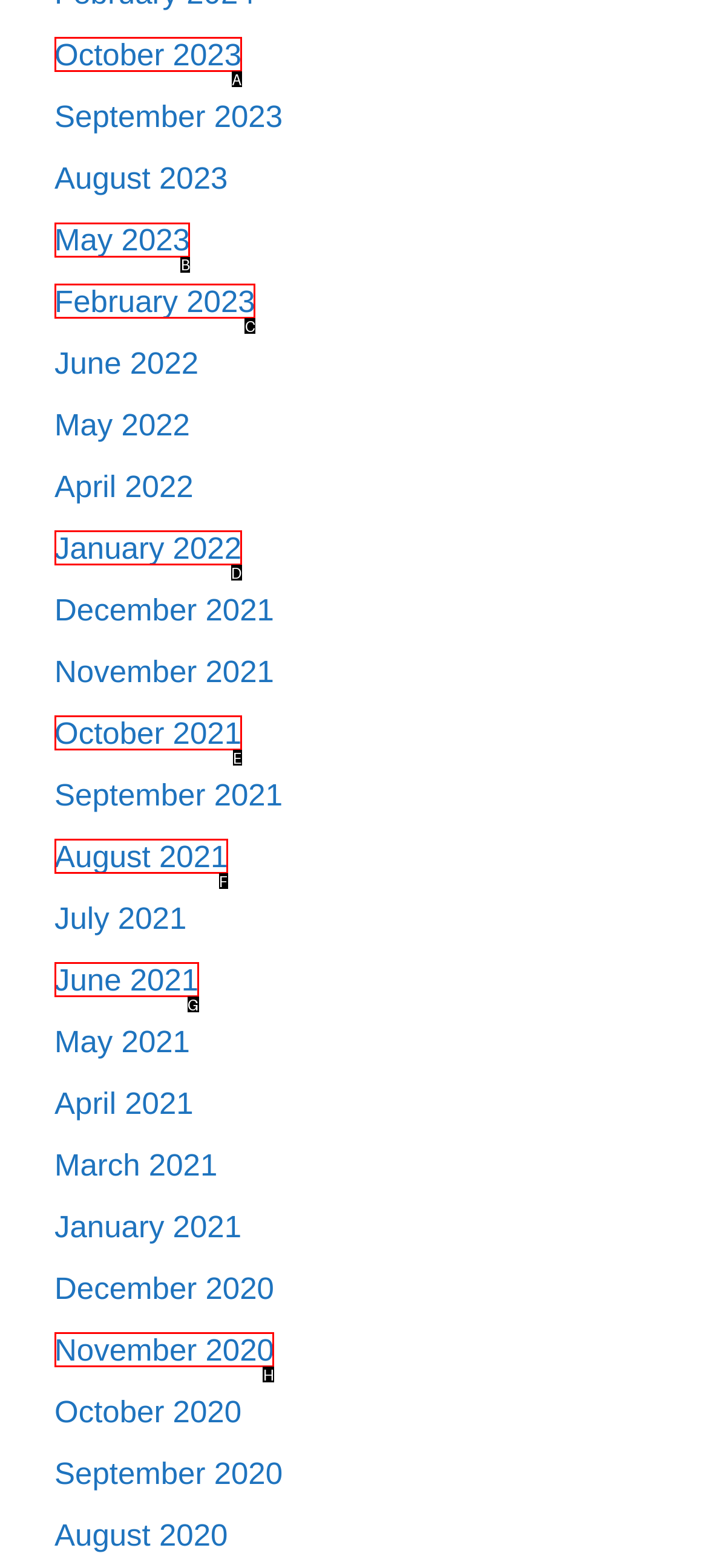Identify the correct UI element to click for the following task: View May 2023 Choose the option's letter based on the given choices.

B